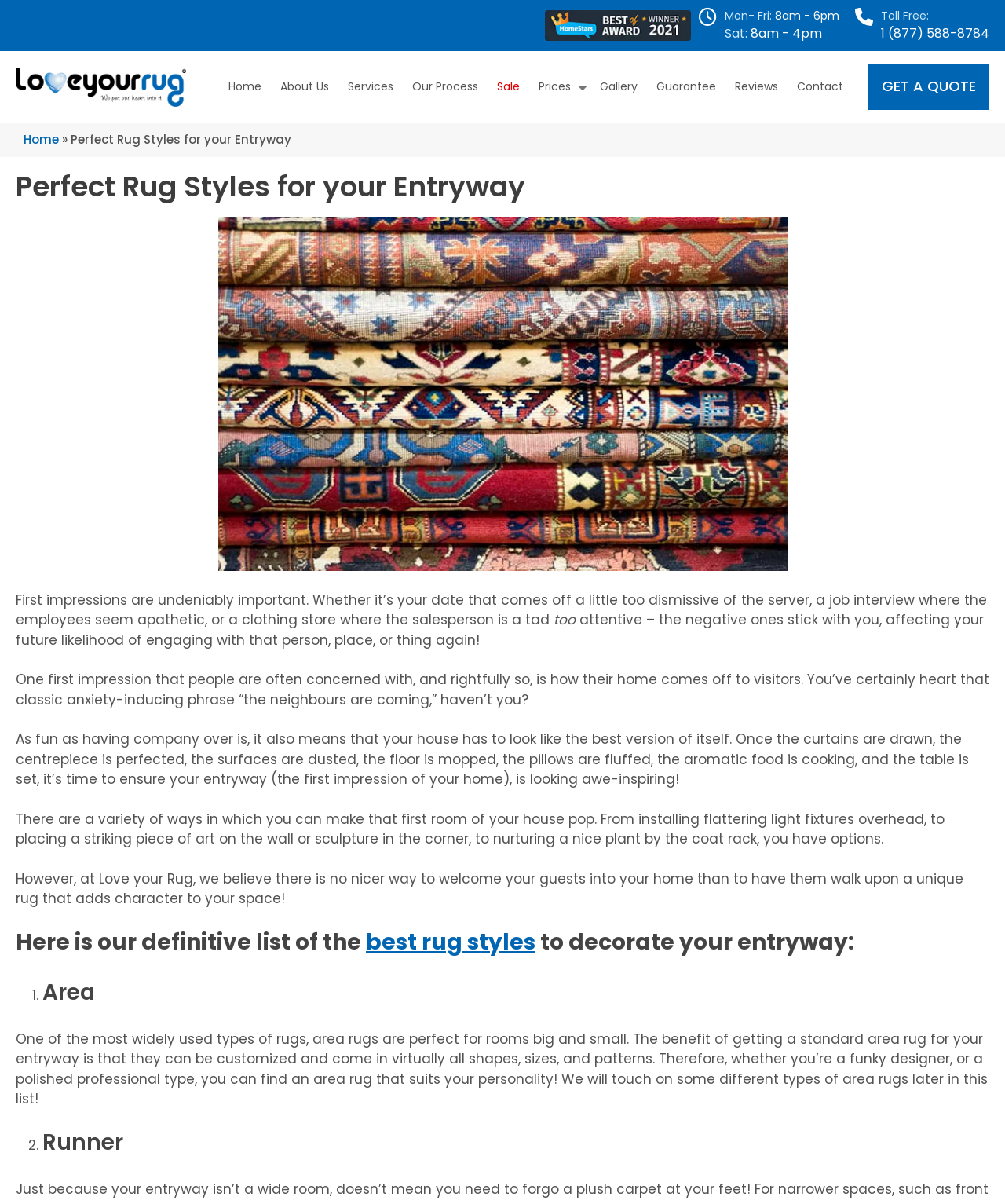Provide a short answer to the following question with just one word or phrase: What is the purpose of the 'GET A QUOTE' button?

To get a quote